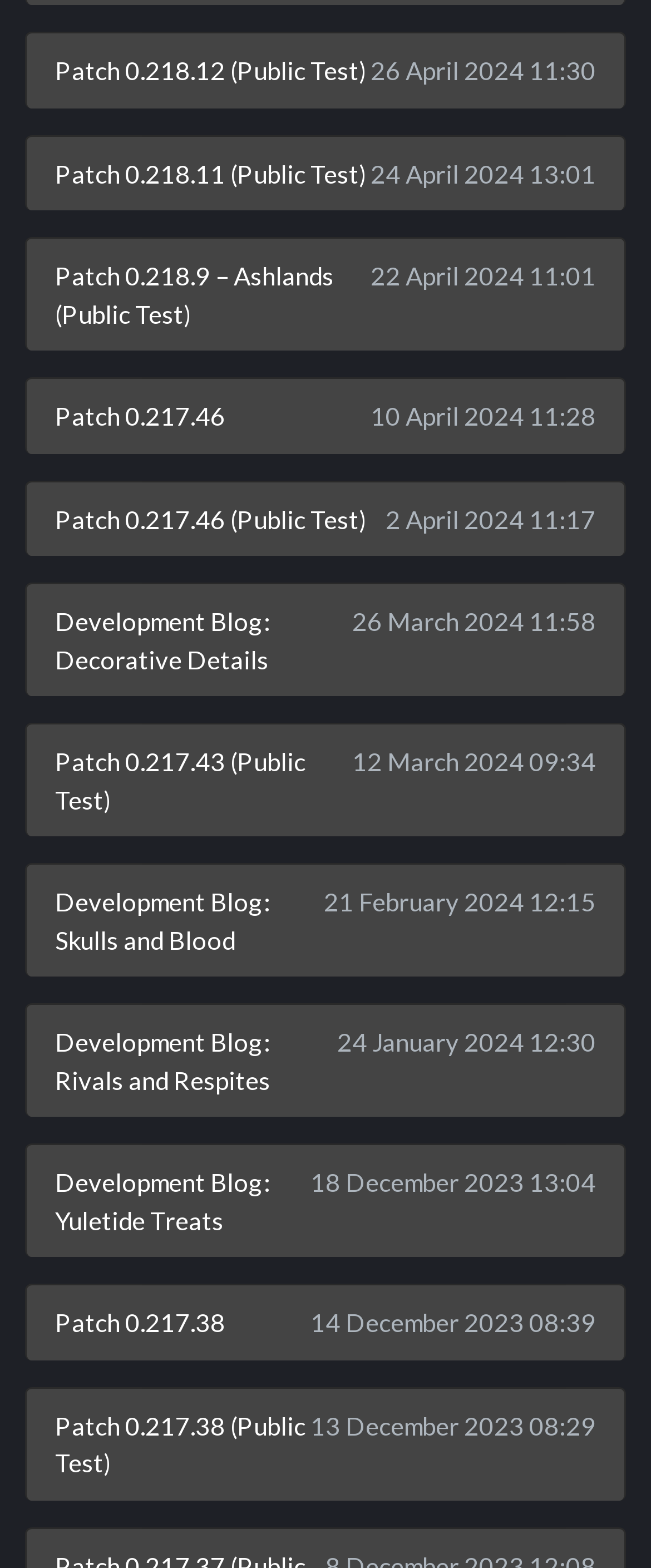Respond with a single word or phrase for the following question: 
How many patch versions are listed?

8